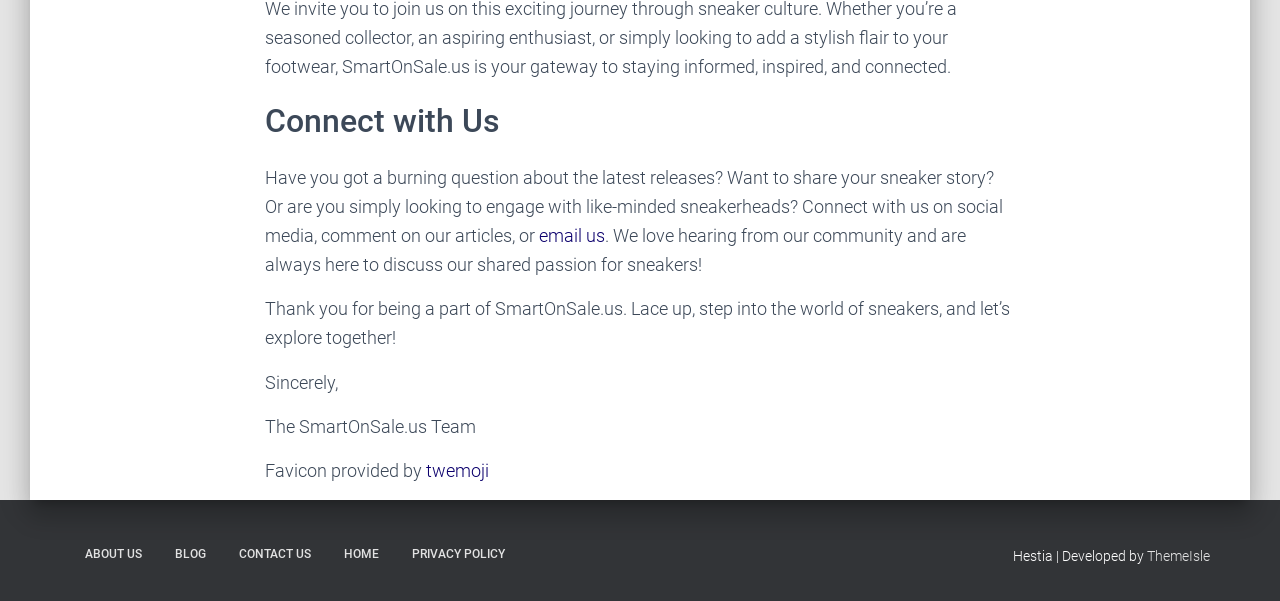Find the bounding box coordinates of the element's region that should be clicked in order to follow the given instruction: "Connect with us on social media". The coordinates should consist of four float numbers between 0 and 1, i.e., [left, top, right, bottom].

[0.207, 0.16, 0.793, 0.246]